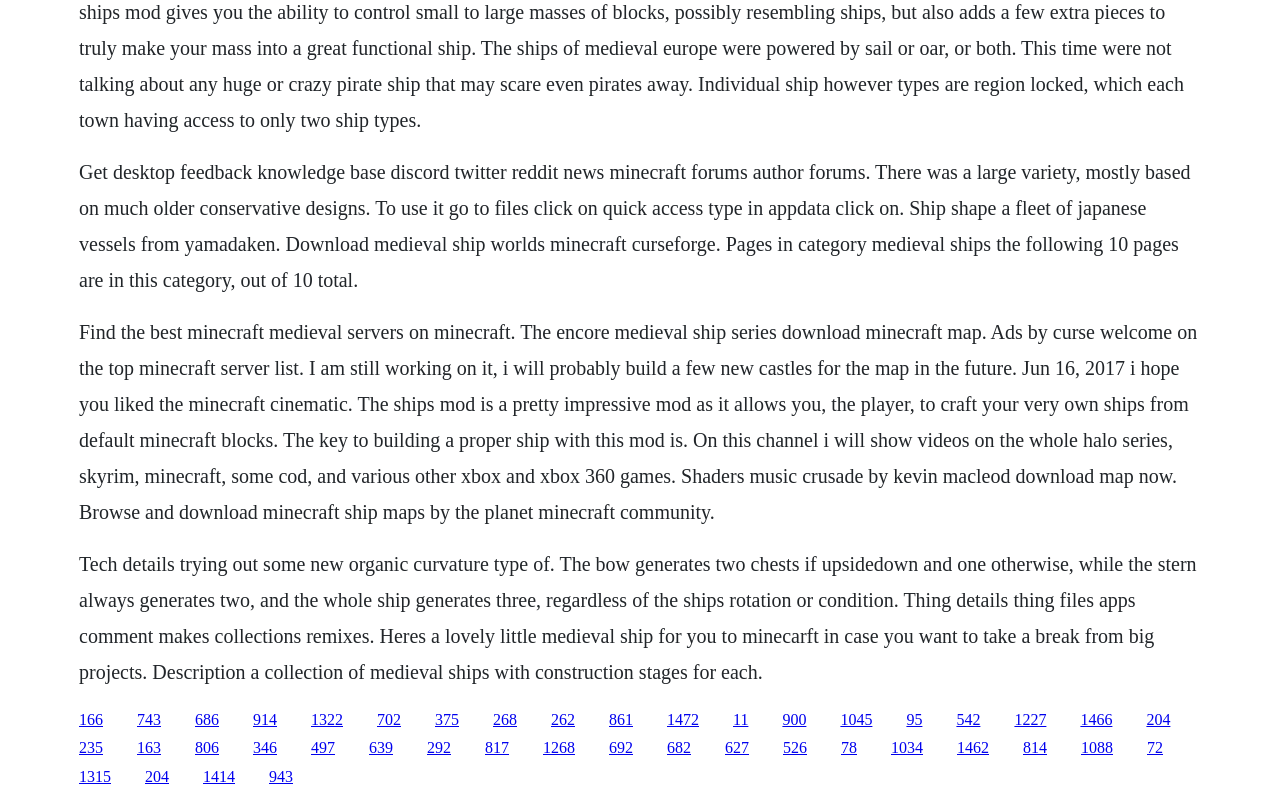Please identify the coordinates of the bounding box for the clickable region that will accomplish this instruction: "Click on the link to download medieval ship worlds".

[0.062, 0.201, 0.93, 0.363]